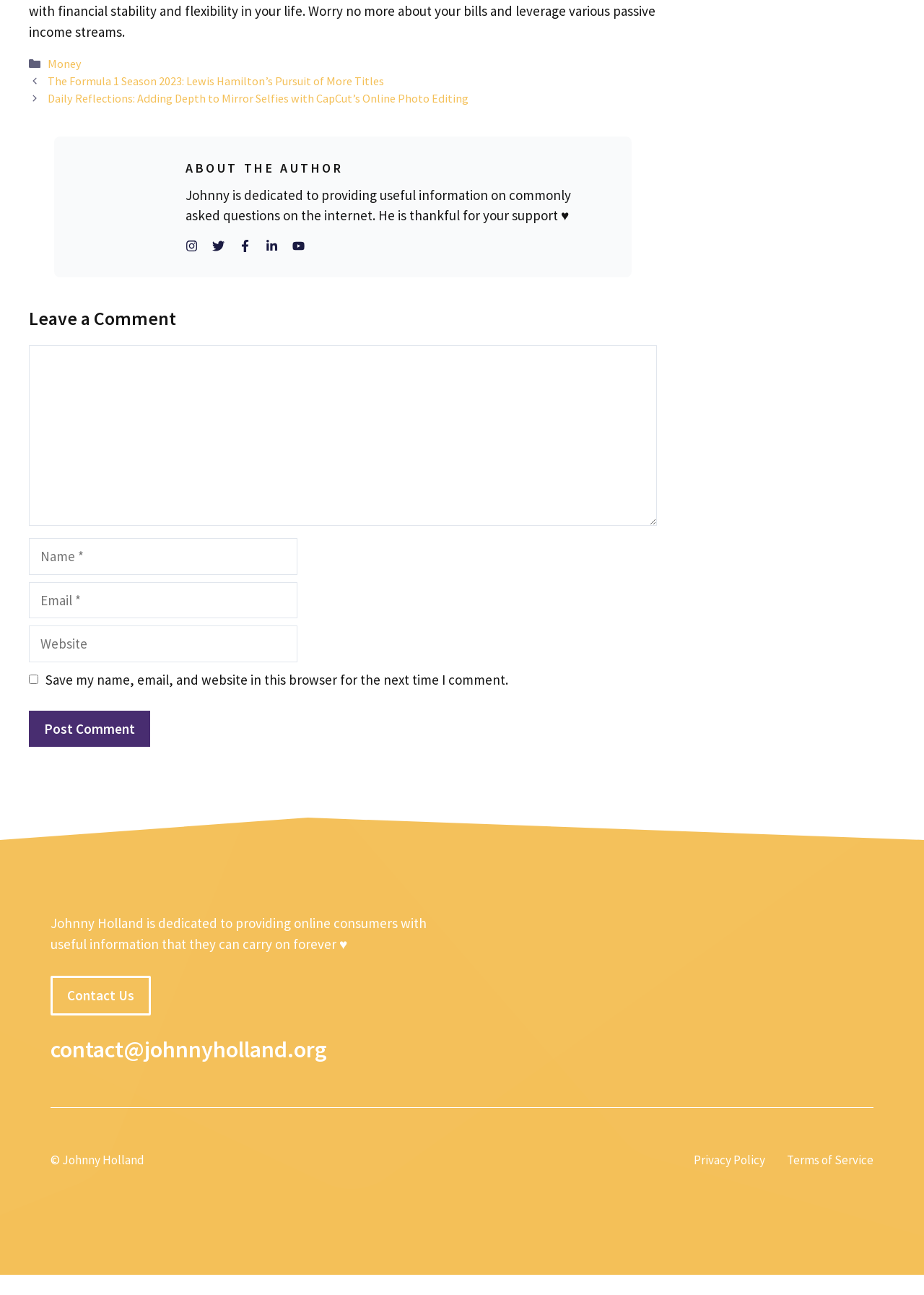Respond with a single word or phrase for the following question: 
What is the purpose of the website?

Providing useful information